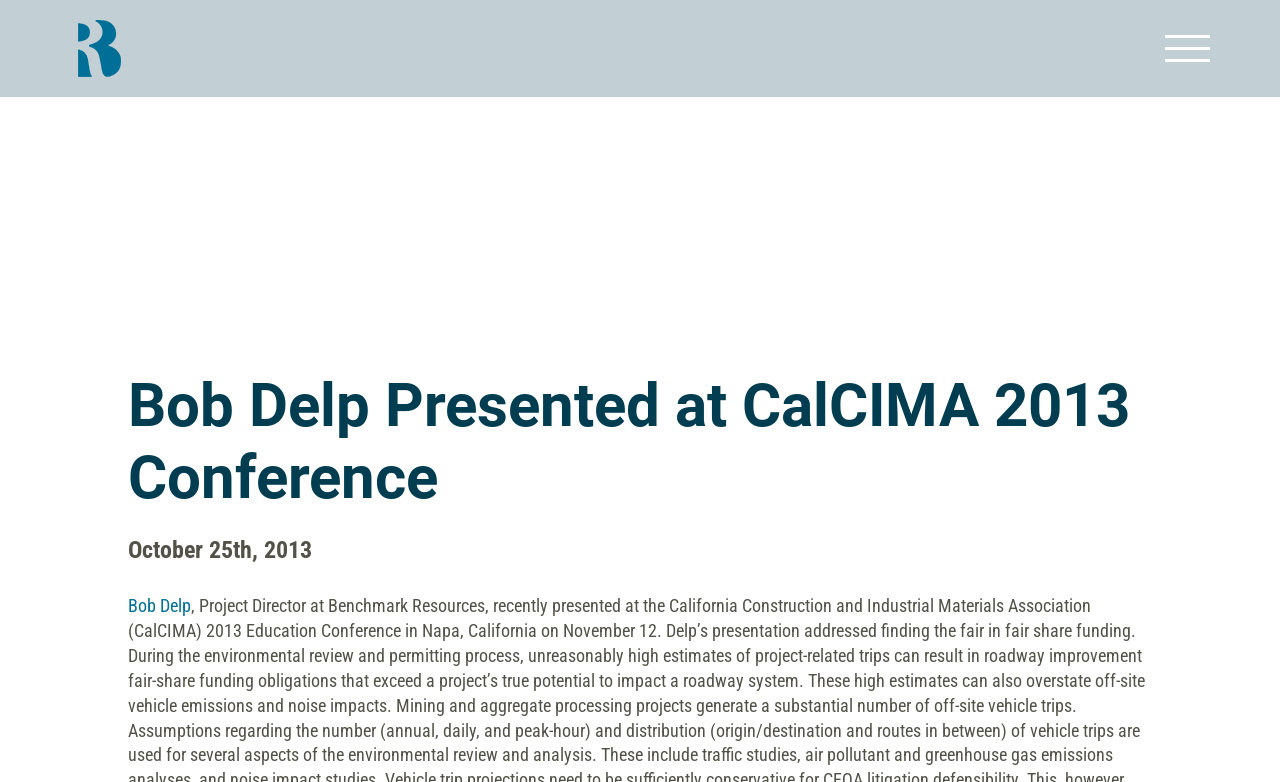Identify the main title of the webpage and generate its text content.

Bob Delp Presented at CalCIMA 2013 Conference